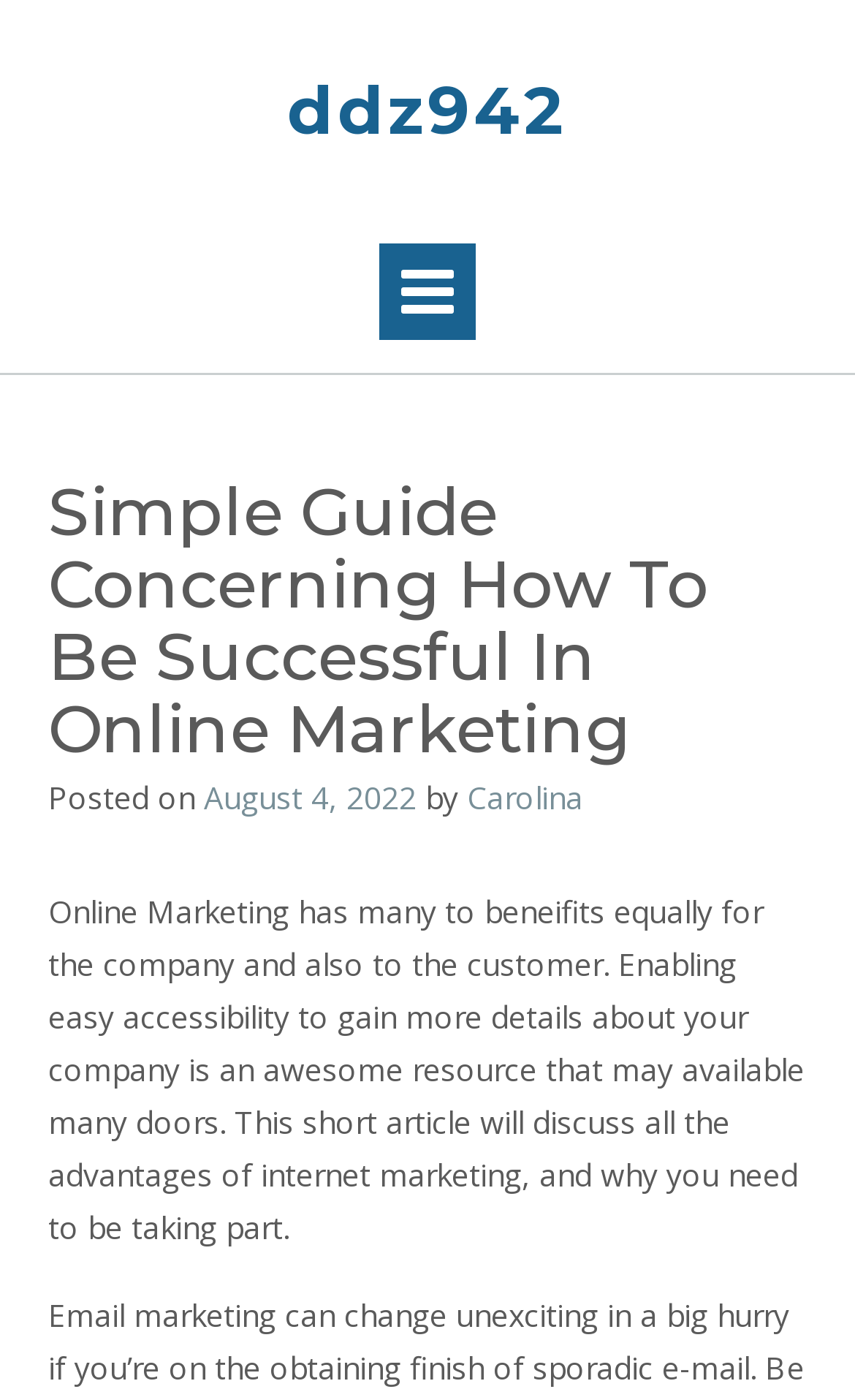What is the purpose of online marketing?
Please provide a detailed and thorough answer to the question.

According to the article, online marketing enables easy accessibility to gain more details about a company, which is an awesome resource that may open many doors.